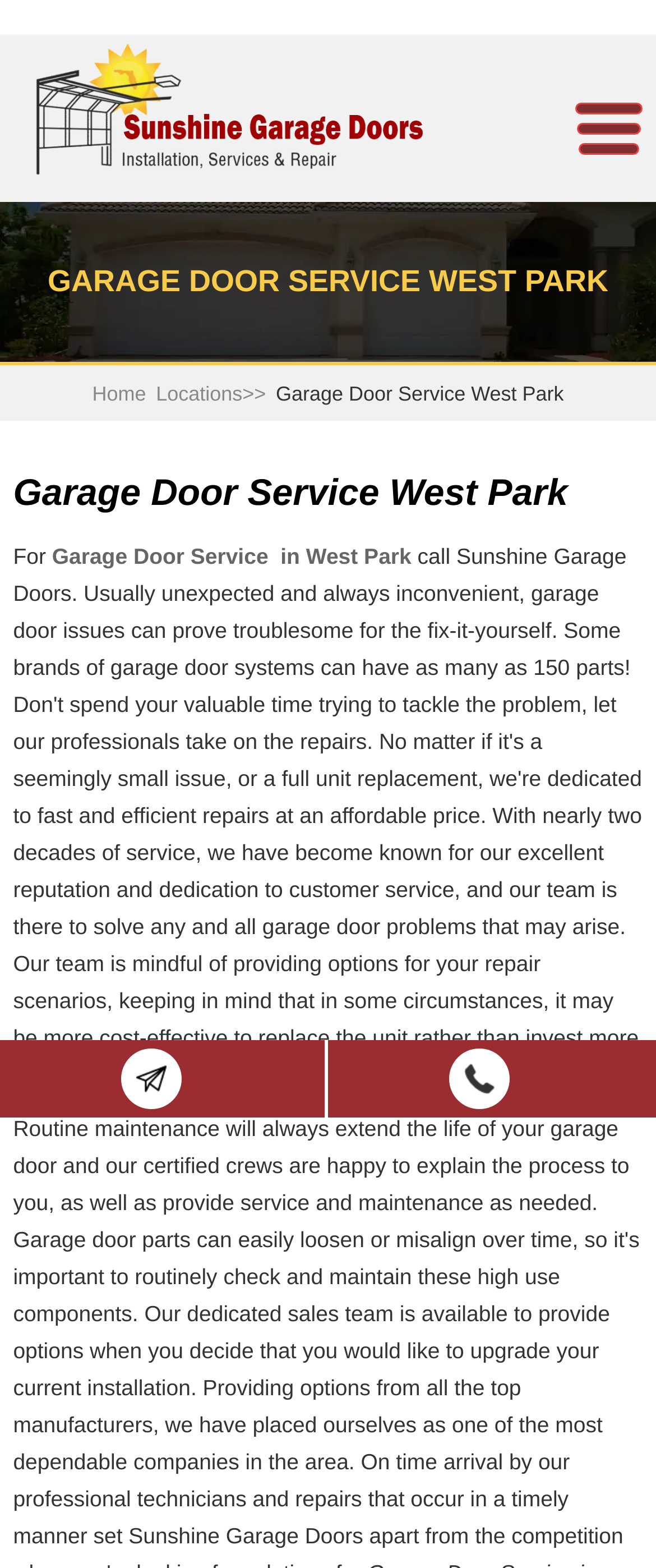Please respond to the question with a concise word or phrase:
What is the image next to the 'Book Online For Service' link?

An image